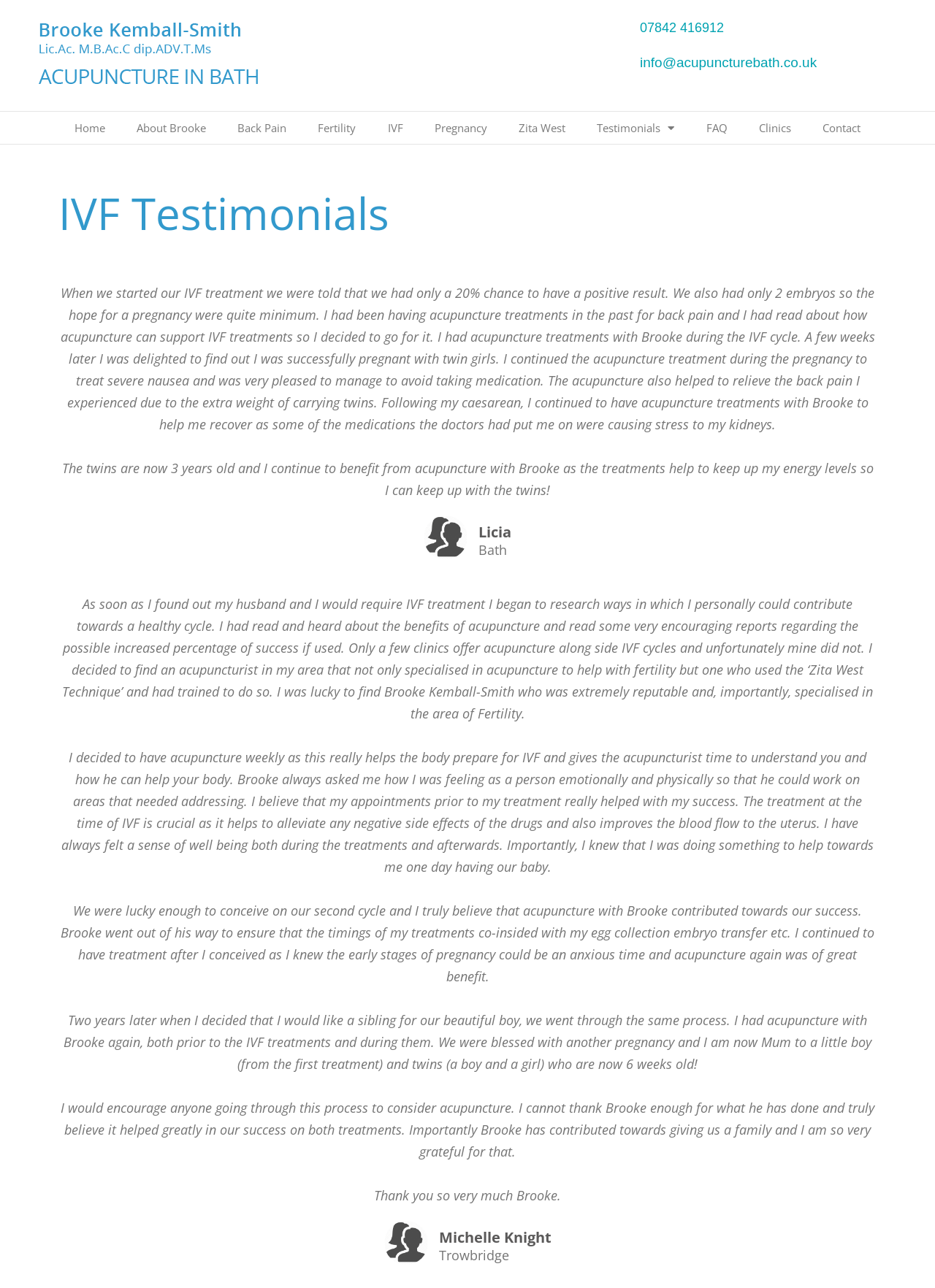Summarize the webpage with intricate details.

This webpage is about IVF testimonials for Acupuncture Bath. At the top, there is a navigation menu with links to different pages, including "Home", "About Brooke", "Back Pain", "Fertility", "IVF", "Pregnancy", "Zita West", "FAQ", "Clinics", and "Contact". Below the navigation menu, there is a heading that reads "IVF Testimonials".

The main content of the page consists of several testimonials from individuals who have undergone IVF treatment and used acupuncture to support their treatment. The testimonials are presented in a series of paragraphs, each with a brief description of the individual's experience with IVF and how acupuncture helped them.

To the right of the testimonials, there are two images of a male and female symbol, with the names "Licia" and "Bath" below the first image, and "Michelle Knight" and "Trowbridge" below the second image.

The testimonials are quite detailed, with individuals sharing their personal experiences of using acupuncture to support their IVF treatment. They describe how acupuncture helped them to prepare for IVF, alleviate negative side effects of the drugs, and improve their overall well-being. The testimonials are quite positive, with individuals expressing their gratitude to Brooke, the acupuncturist, for his help in achieving a successful pregnancy.

Overall, the webpage is focused on showcasing the benefits of using acupuncture to support IVF treatment, with personal testimonials from individuals who have used this approach.